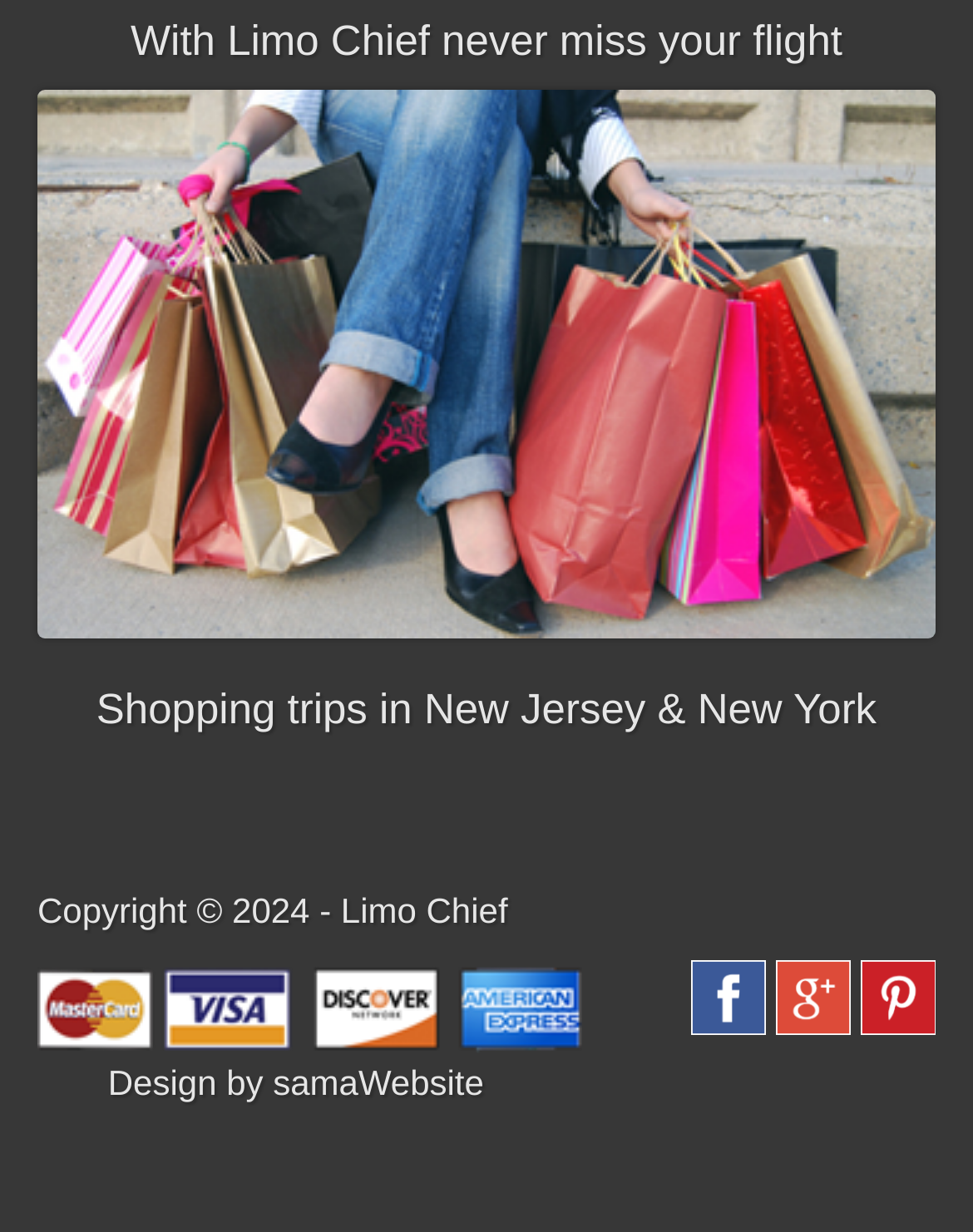Can you look at the image and give a comprehensive answer to the question:
Where do Limo Chief's shopping trips take place?

The heading 'Shopping trips in New Jersey & New York' suggests that Limo Chief offers shopping trip services in these two locations.